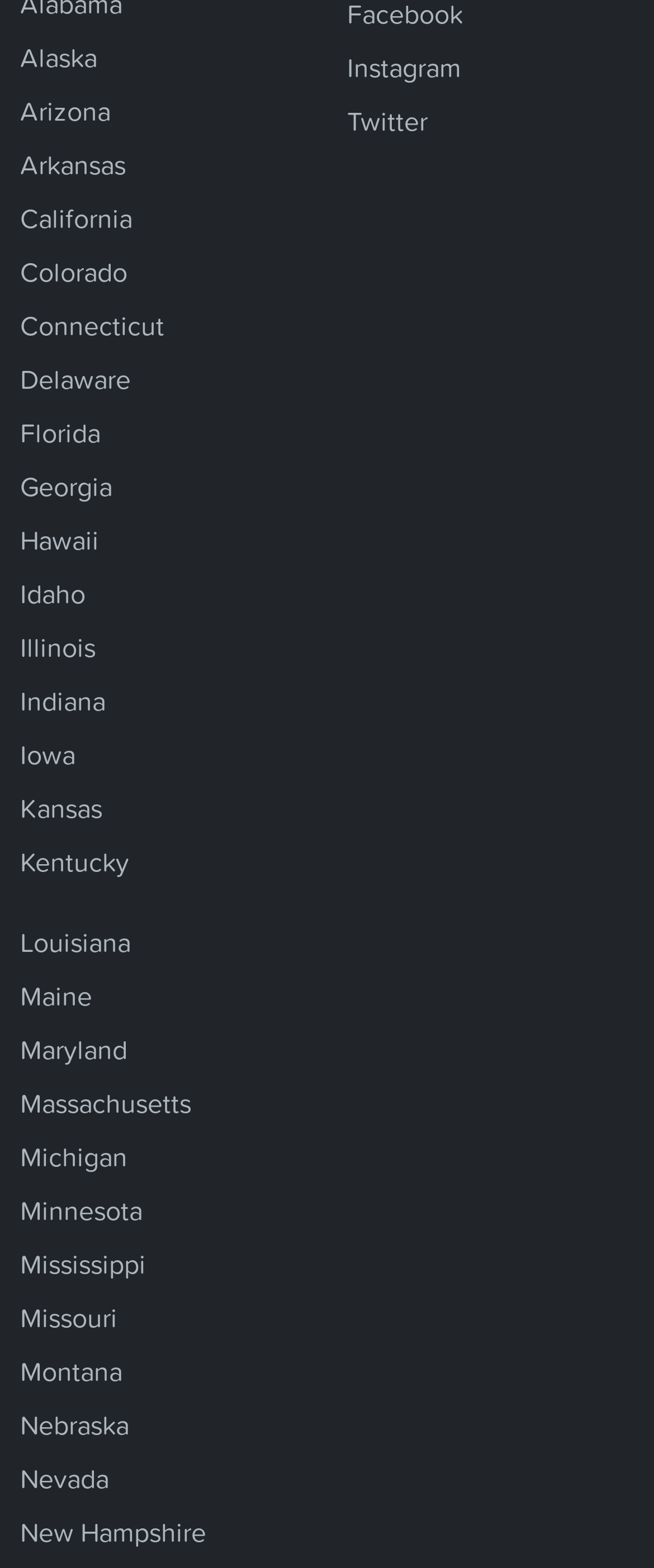Identify the bounding box coordinates for the UI element described by the following text: "New Hampshire". Provide the coordinates as four float numbers between 0 and 1, in the format [left, top, right, bottom].

[0.031, 0.964, 0.315, 0.99]